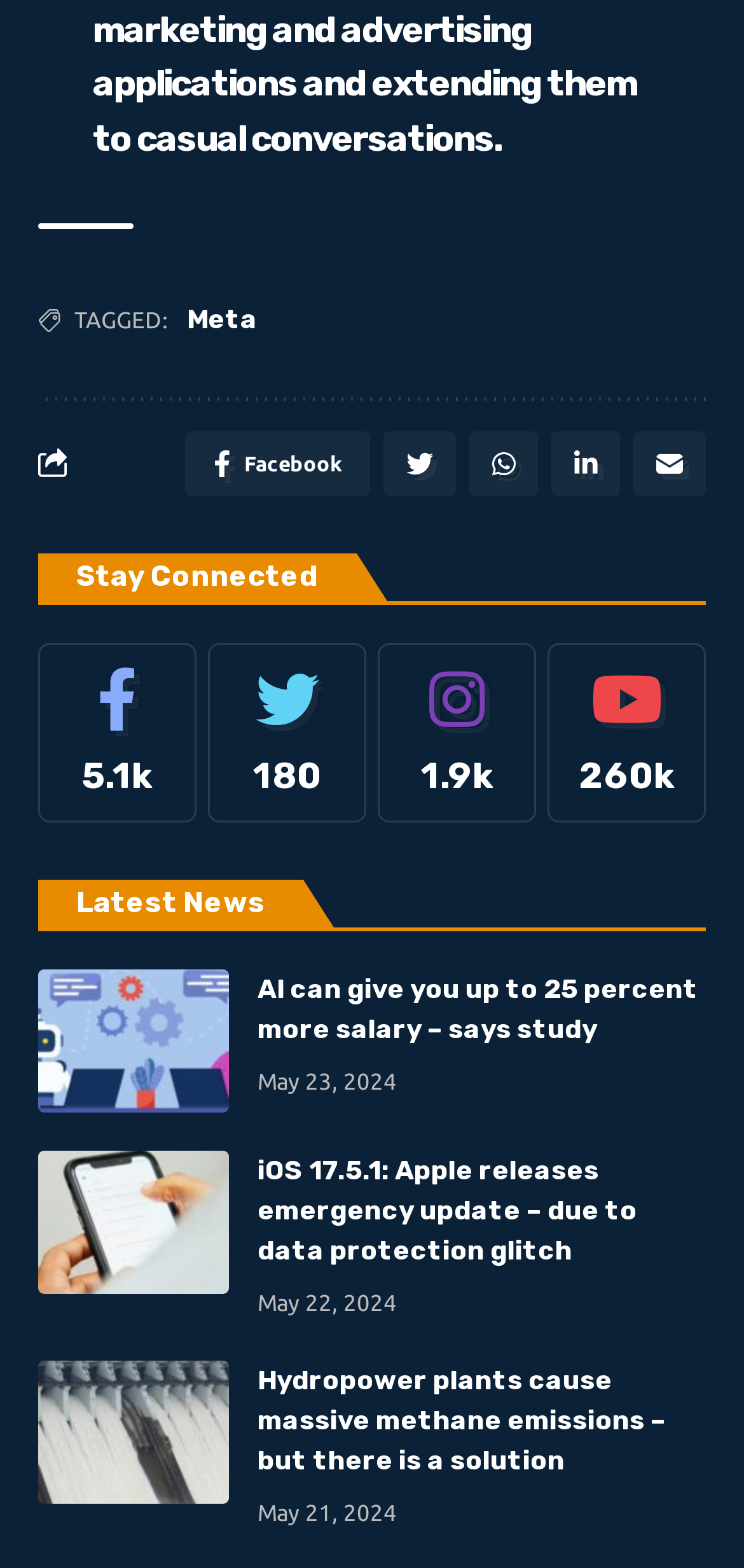Could you locate the bounding box coordinates for the section that should be clicked to accomplish this task: "Click on Facebook link".

[0.044, 0.407, 0.272, 0.528]